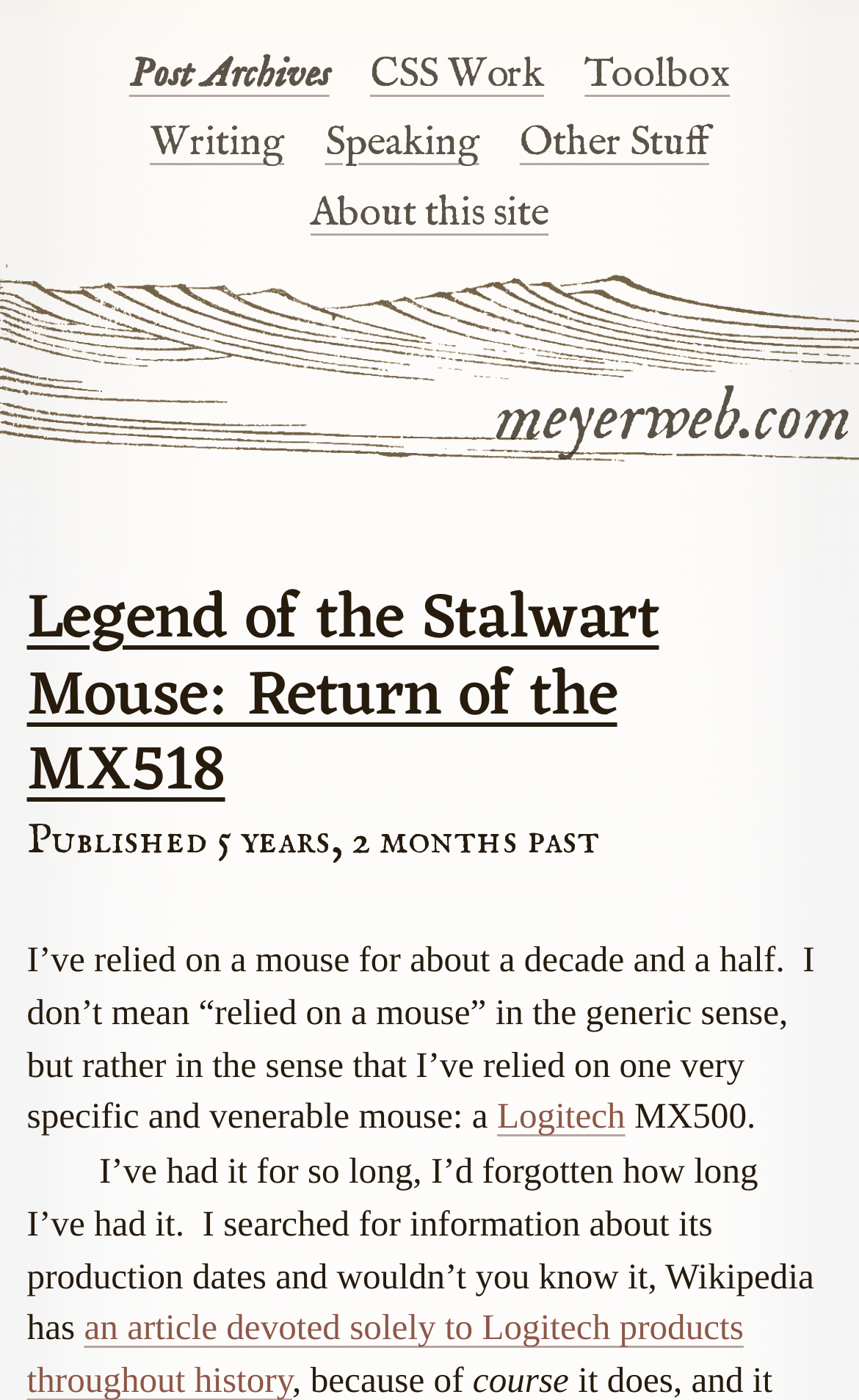Locate the bounding box coordinates of the item that should be clicked to fulfill the instruction: "learn more about Logitech".

[0.579, 0.783, 0.728, 0.813]